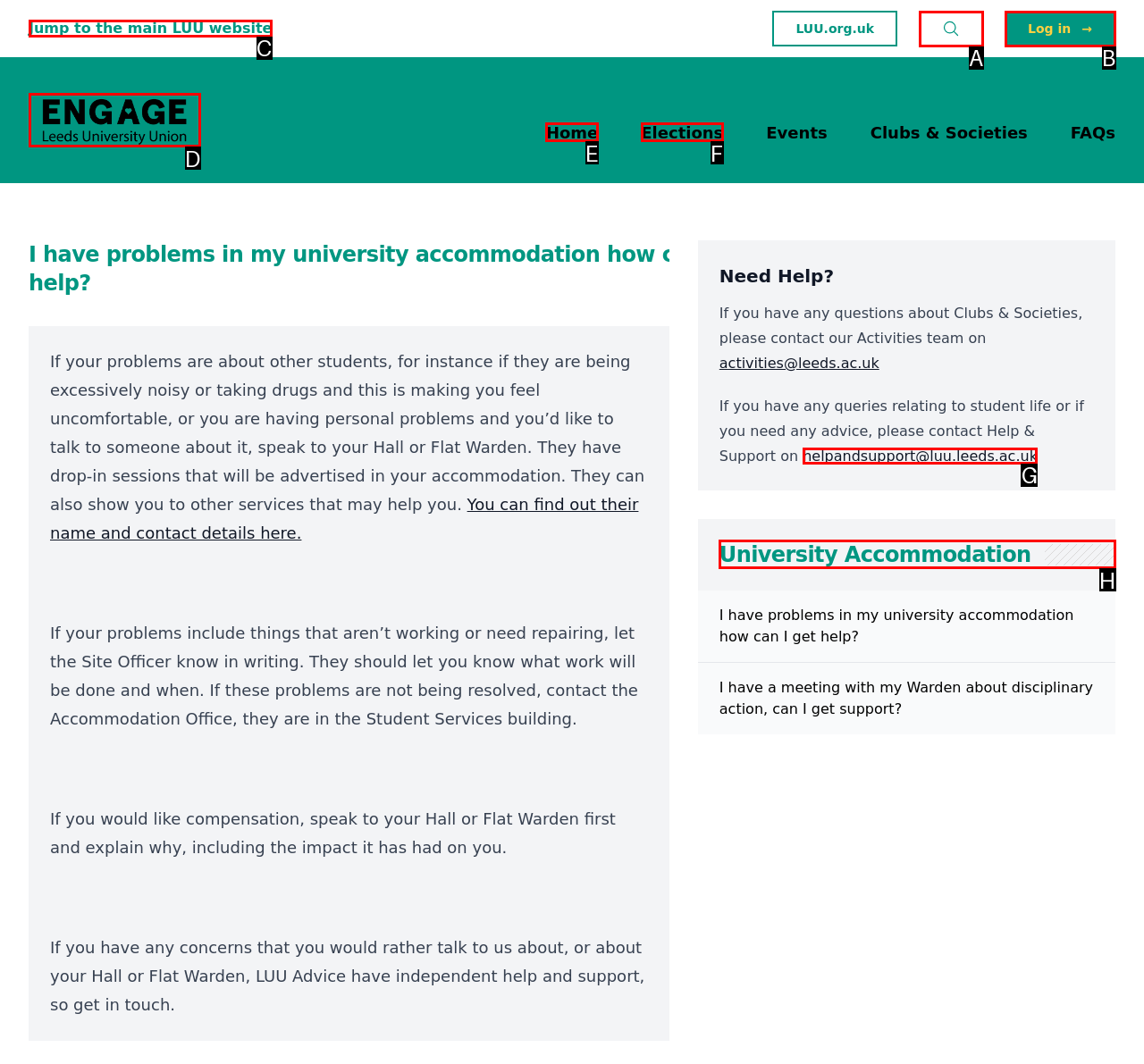Select the appropriate HTML element to click on to finish the task: Get help and support.
Answer with the letter corresponding to the selected option.

G